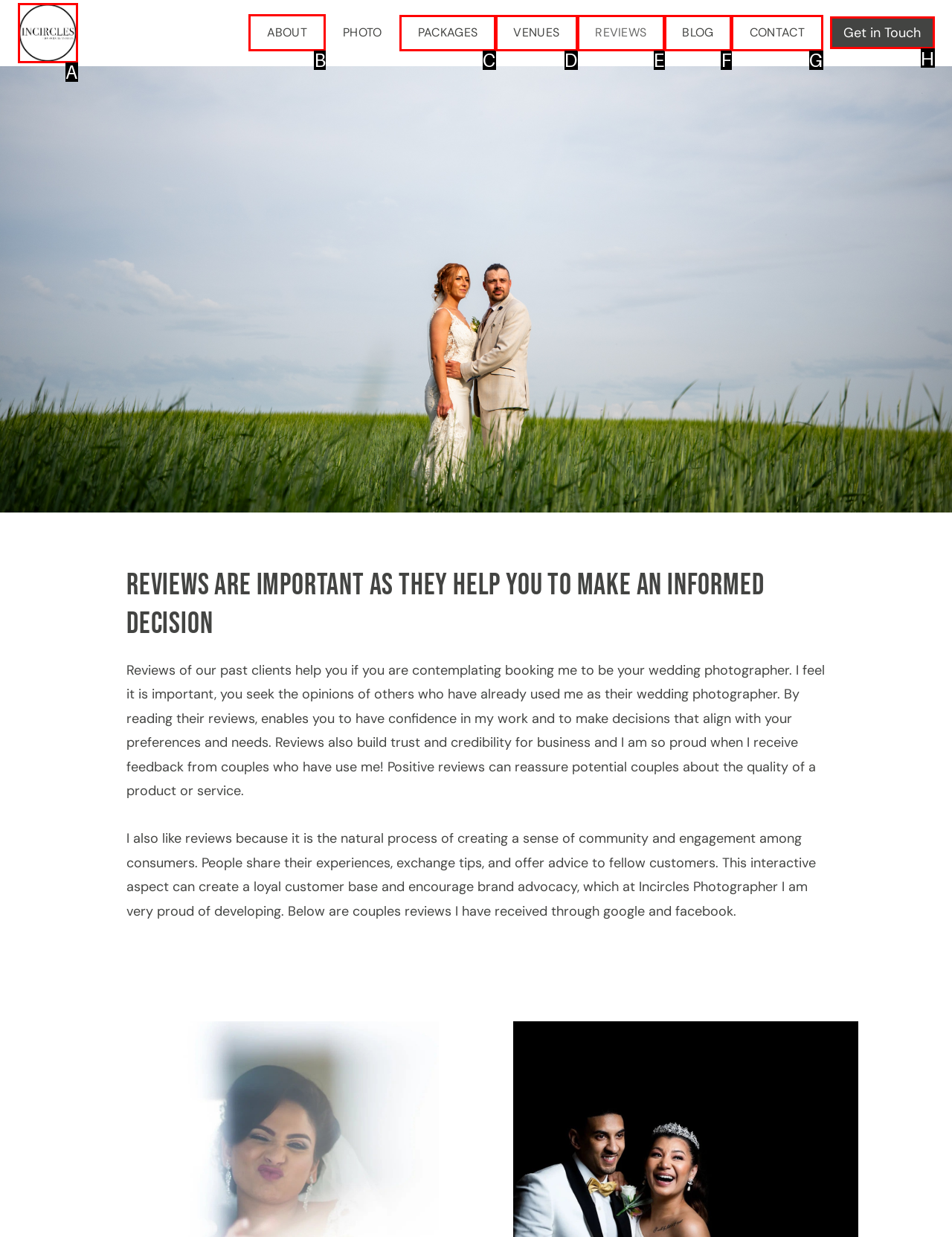Determine the letter of the element you should click to carry out the task: Click on the 'ABOUT' link
Answer with the letter from the given choices.

B